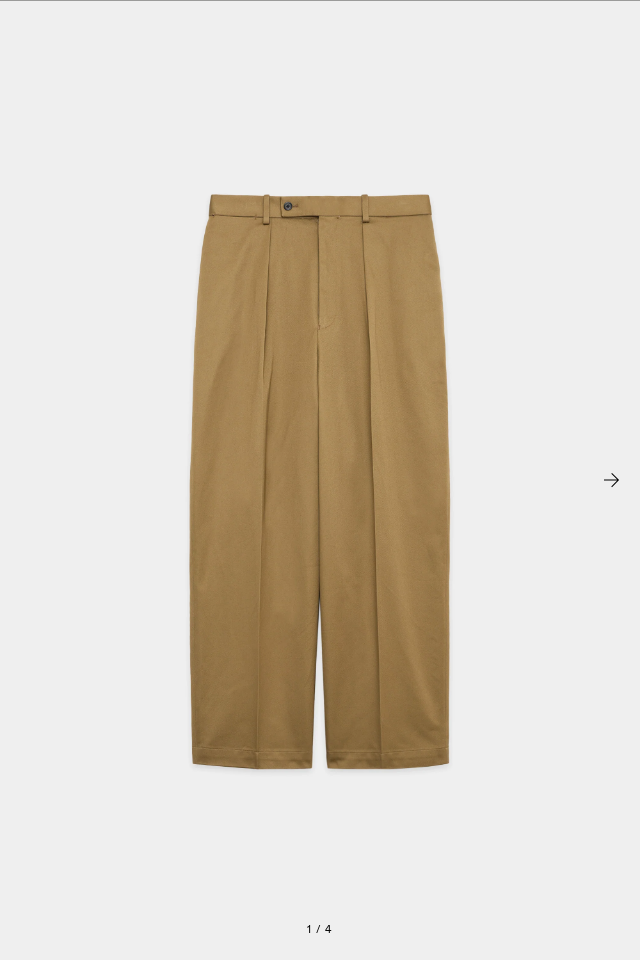Provide a thorough description of the image.

The image showcases a pair of ORGANIC COTTON 30/2 TWILL CLASSIC FIT TROUSERS in a rich beige color. These trousers feature a slightly fuller silhouette around the waist that elegantly tapers toward the hem, providing a refined and contemporary look. The design is characterized by sharp pleats at the front, adding a touch of sophistication. Tailored for comfort, they are equipped with an elasticated back waist, making them suitable for various body shapes. Perfect for both casual and dressy occasions, these trousers highlight versatility and style, making them a staple piece in any wardrobe. The fabric's breathable and organic nature adds an eco-friendly element to the overall fashion-forward appeal.